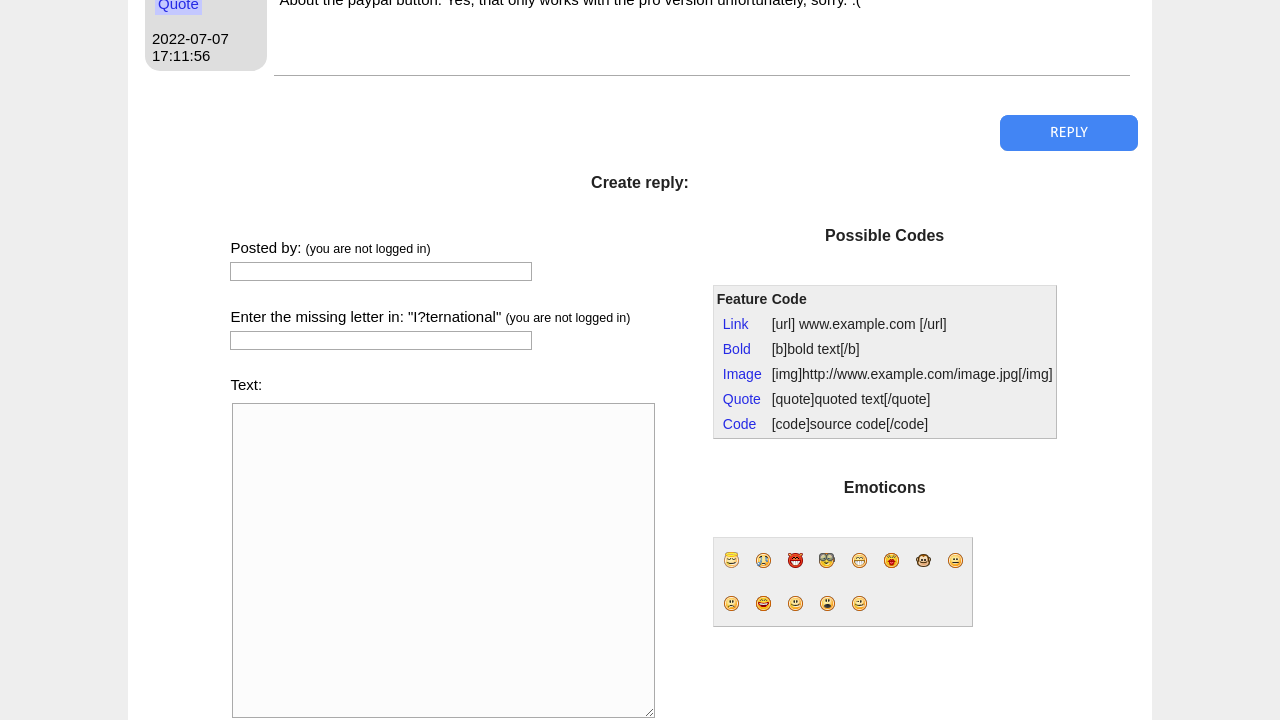What is the purpose of the 'Create reply:' section?
Using the information from the image, give a concise answer in one word or a short phrase.

To create a reply